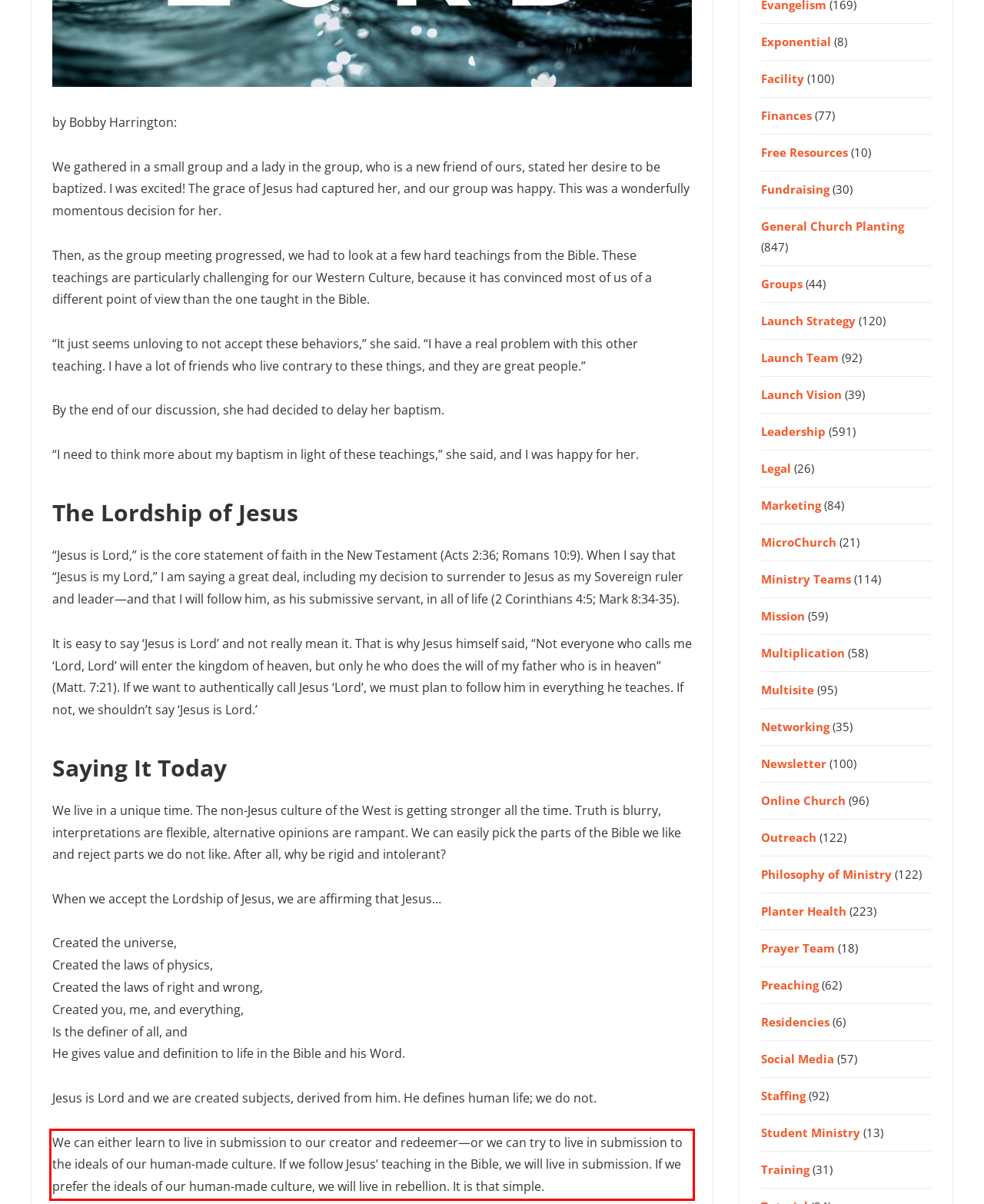Please look at the webpage screenshot and extract the text enclosed by the red bounding box.

We can either learn to live in submission to our creator and redeemer—or we can try to live in submission to the ideals of our human-made culture. If we follow Jesus’ teaching in the Bible, we will live in submission. If we prefer the ideals of our human-made culture, we will live in rebellion. It is that simple.